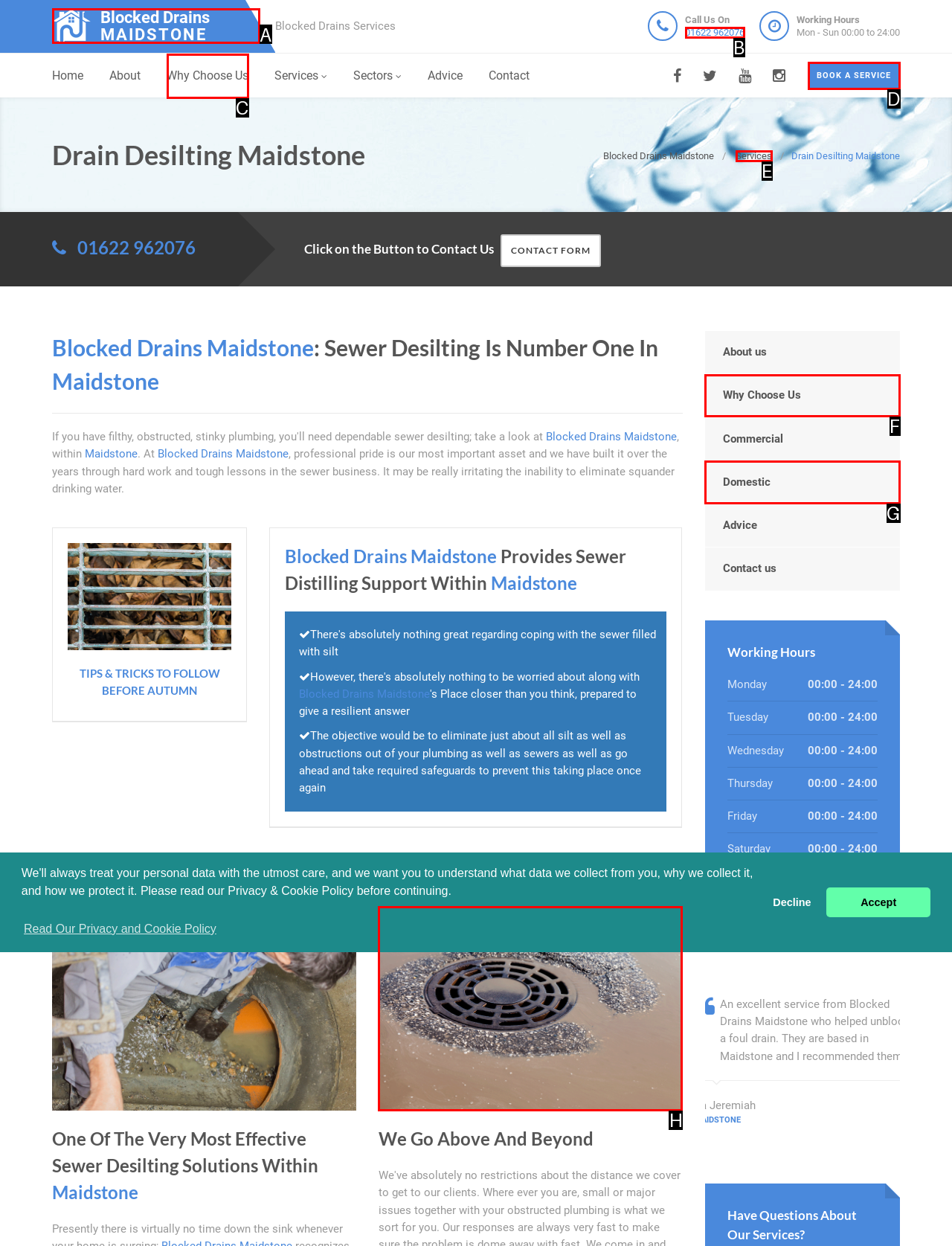Point out the correct UI element to click to carry out this instruction: Click on the Blocked Drains Maidstone logo
Answer with the letter of the chosen option from the provided choices directly.

A